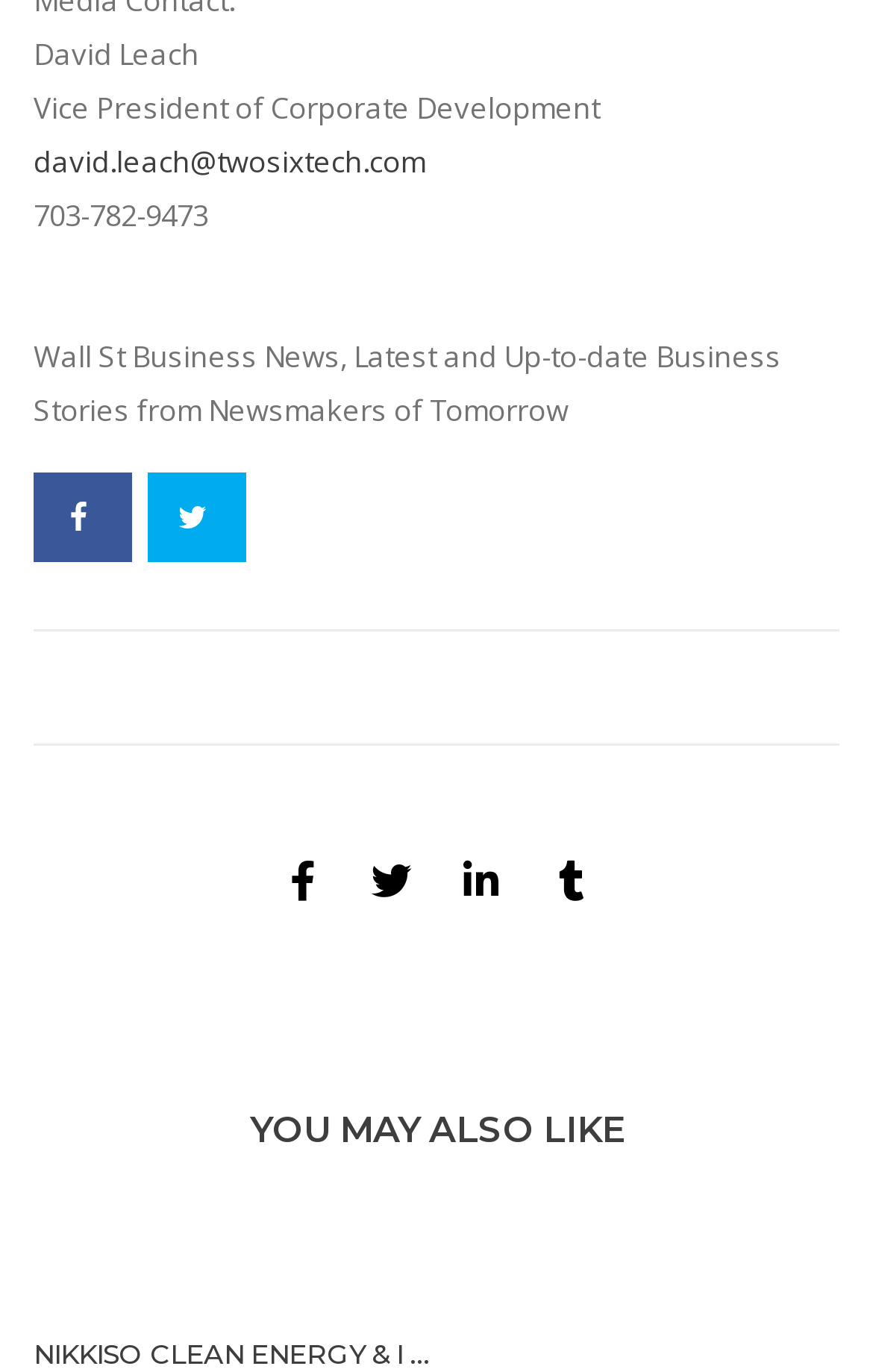What is the phone number of David Leach?
Carefully analyze the image and provide a detailed answer to the question.

The answer can be found by looking at the StaticText element with the text '703-782-9473' which is below the link element with the text 'david.leach@twosixtech.com'.